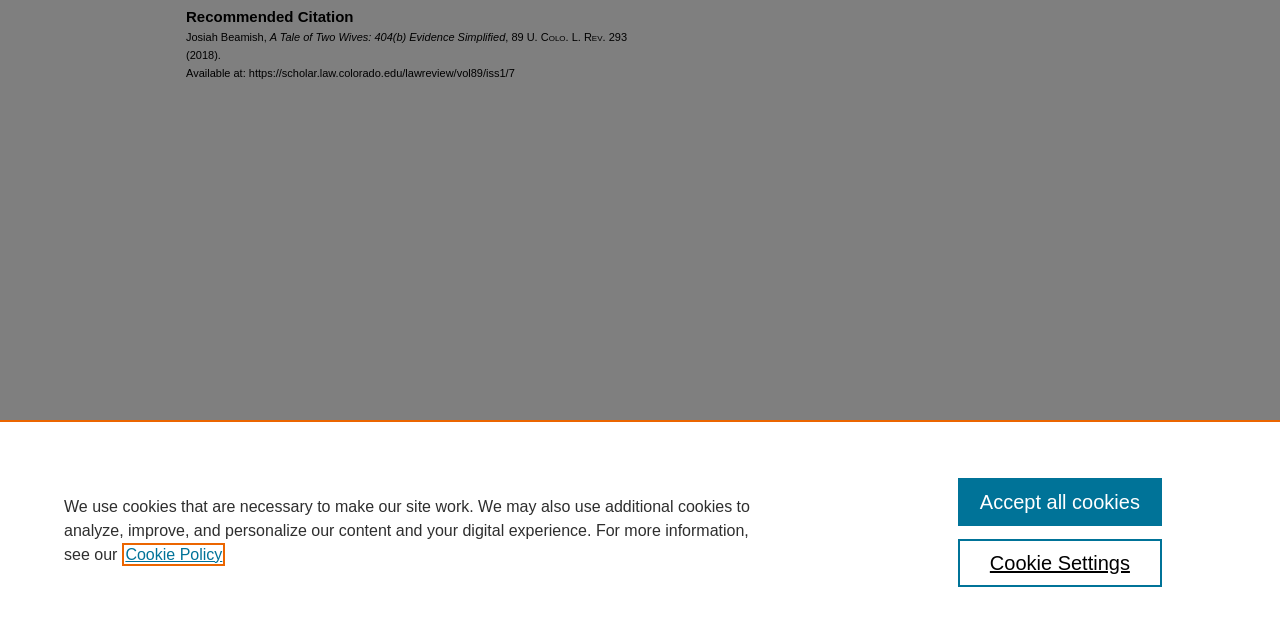Determine the bounding box coordinates for the UI element with the following description: "City fast facts". The coordinates should be four float numbers between 0 and 1, represented as [left, top, right, bottom].

None